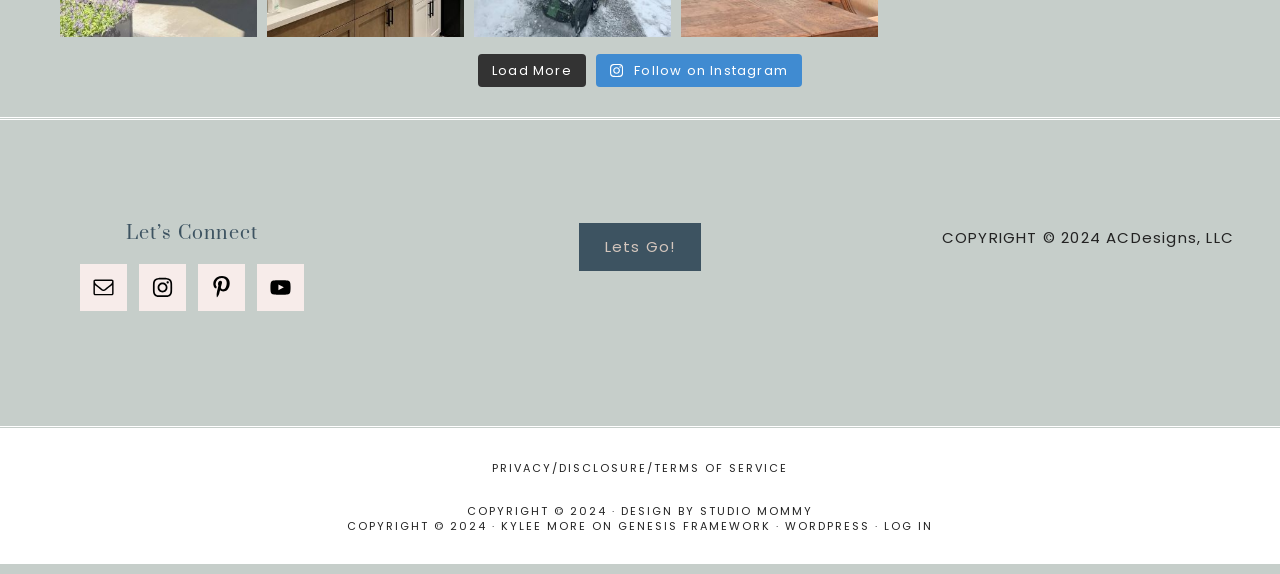Find the bounding box coordinates for the element that must be clicked to complete the instruction: "Click on Load More". The coordinates should be four float numbers between 0 and 1, indicated as [left, top, right, bottom].

[0.373, 0.094, 0.458, 0.152]